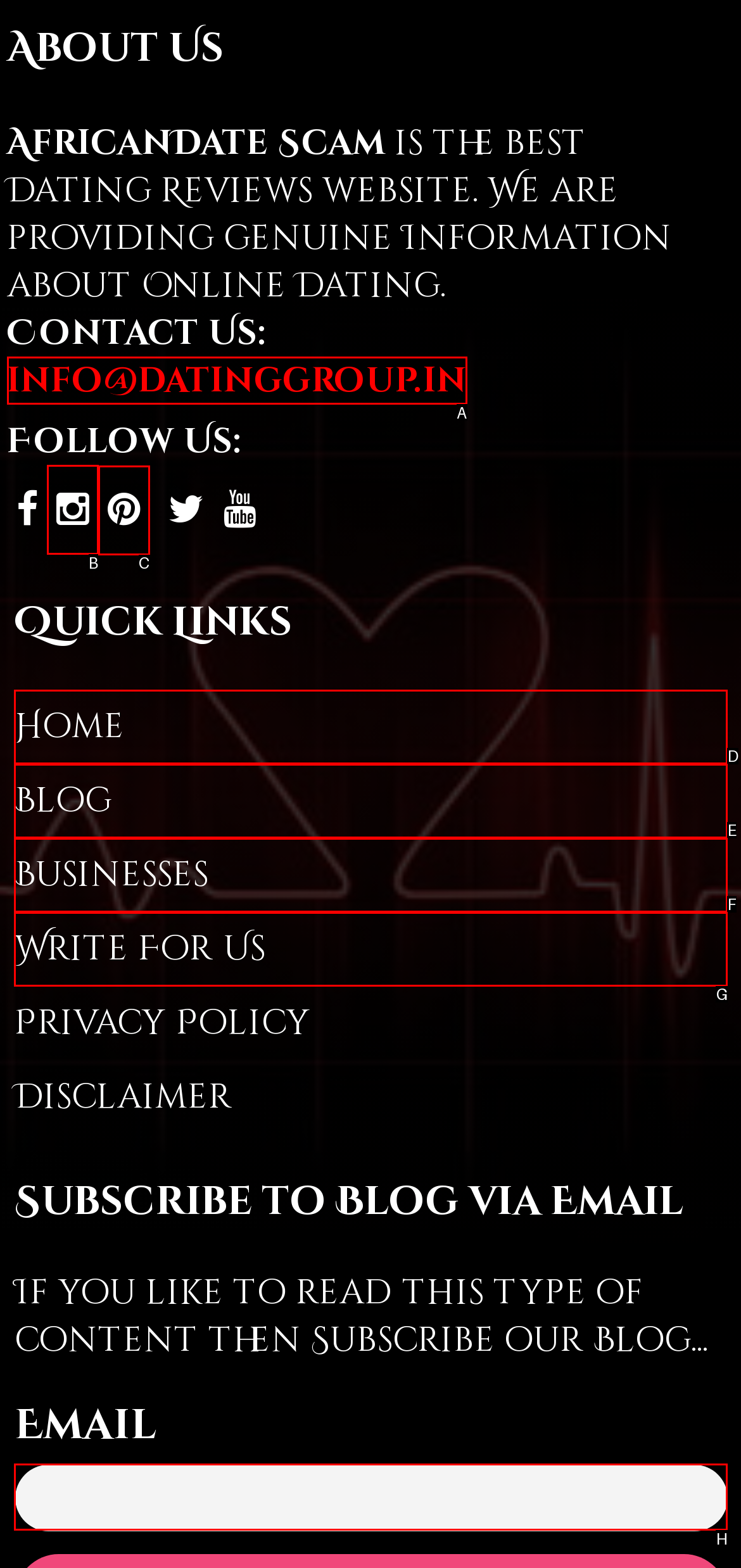Figure out which option to click to perform the following task: Follow us on Facebook
Provide the letter of the correct option in your response.

C